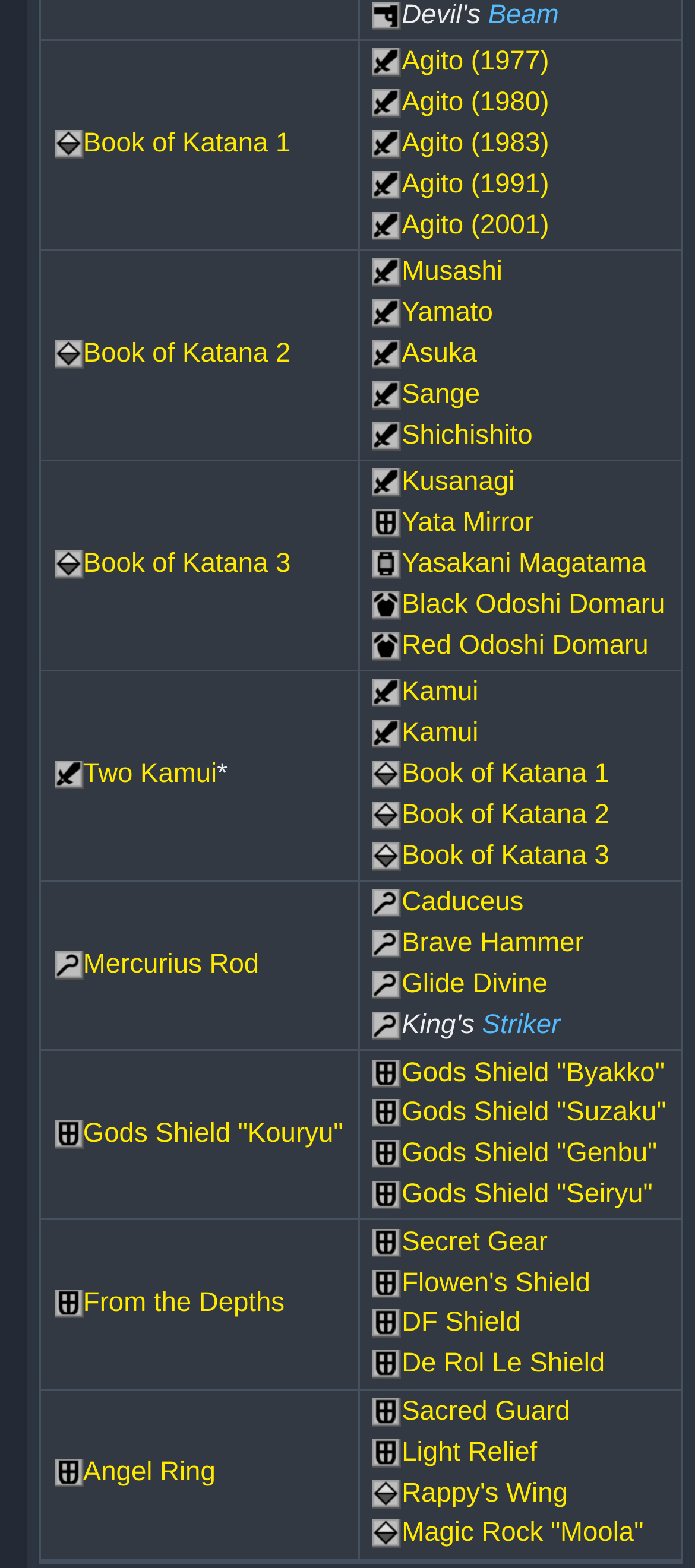How many grid cells are there in the first row? Observe the screenshot and provide a one-word or short phrase answer.

2